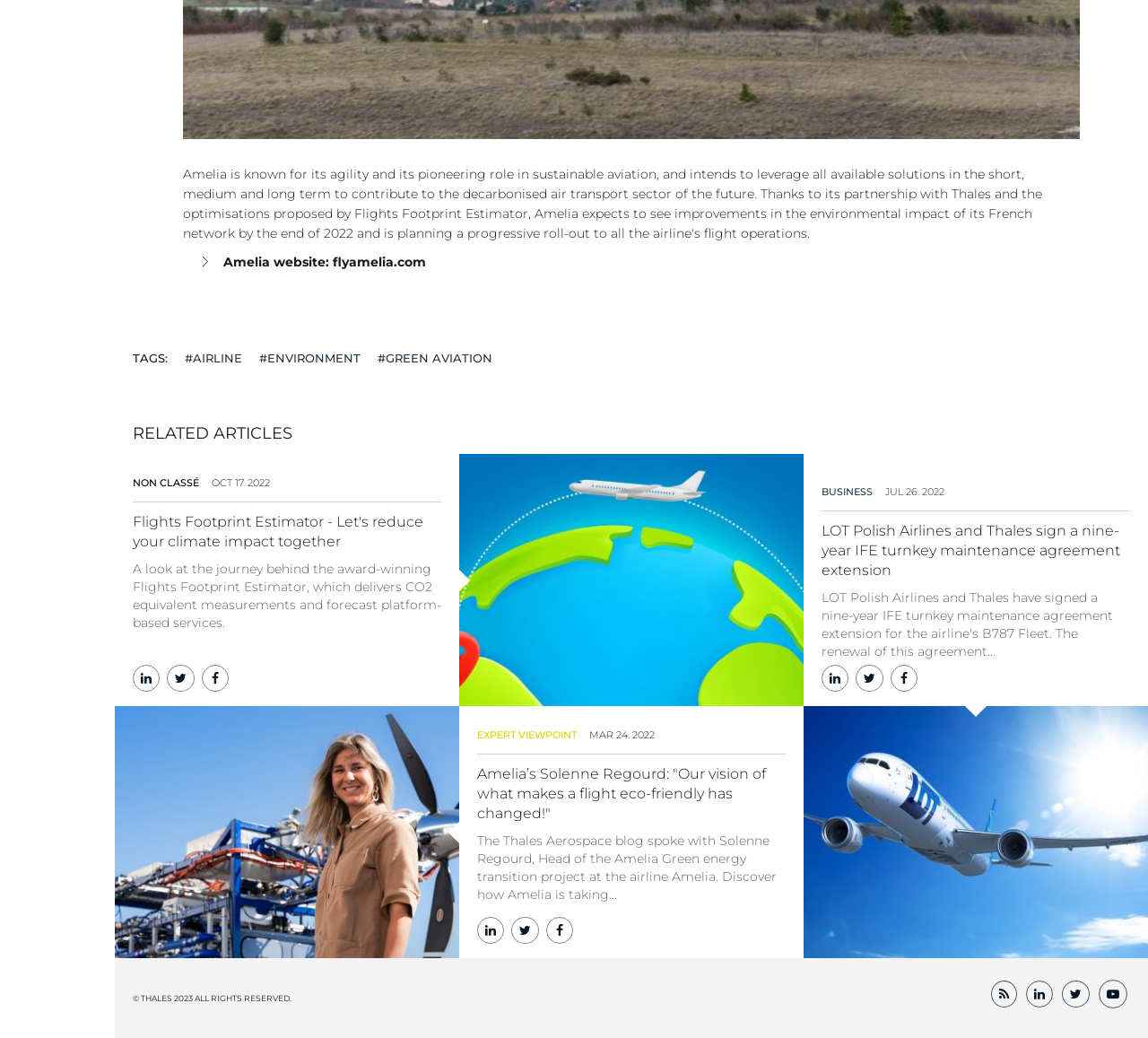What is the copyright information on the webpage?
Look at the screenshot and provide an in-depth answer.

The copyright information on the webpage is 'THALES 2023 ALL RIGHTS RESERVED', which is mentioned in the StaticText element with bounding box coordinates [0.116, 0.957, 0.254, 0.967].